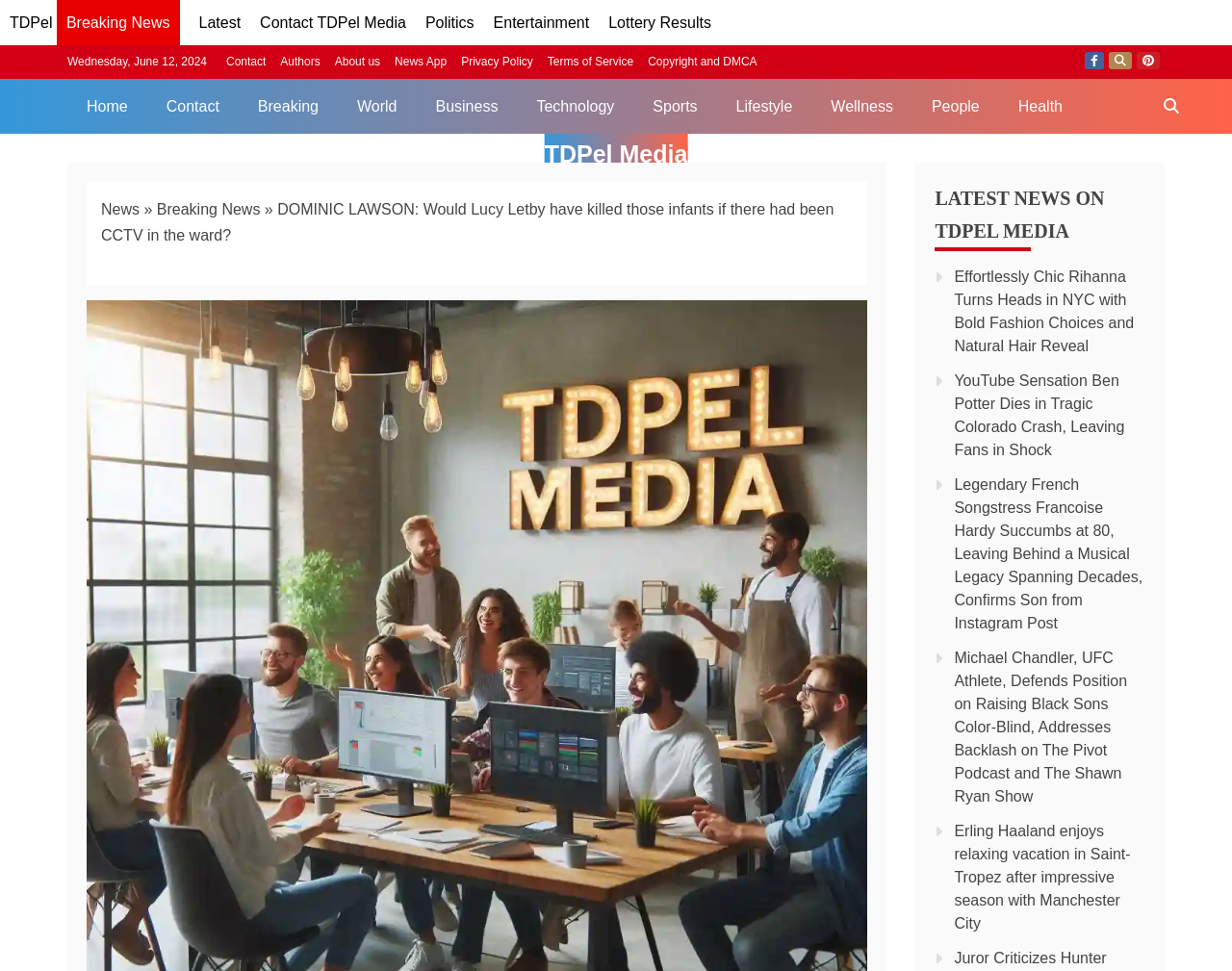Offer a thorough description of the webpage.

The webpage appears to be a news article page from TDPel Media. At the top, there are several links to different sections of the website, including "TDPel", "Latest", "Contact TDPel Media", "Politics", "Entertainment", and more. Below these links, the current date, "Wednesday, June 12, 2024", is displayed.

To the right of the date, there are more links to "Contact", "Authors", "About us", "News App", "Privacy Policy", "Terms of Service", and "Copyright and DMCA". Further to the right, there are social media links to Facebook, Twitter, and Pinterest.

Below these links, there is a navigation bar with links to "Home", "Contact", "Breaking", "World", "Business", "Technology", "Sports", "Lifestyle", "Wellness", "People", and "Health". At the far right of this navigation bar, there is a search bar labeled "Search TDPel Media".

The main content of the page is divided into two sections. On the left, there is a breadcrumb navigation section that shows the current article's location within the website's hierarchy. The breadcrumb trail reads "News » Breaking News » DOMINIC LAWSON: Would Lucy Letby have killed those infants if there had been CCTV in the ward?".

To the right of the breadcrumb navigation, there is a heading that reads "LATEST NEWS ON TDPEL MEDIA". Below this heading, there are five news article links with summaries, including articles about Rihanna's fashion choices, the death of YouTube sensation Ben Potter, the passing of French songstress Francoise Hardy, UFC athlete Michael Chandler's comments on raising black sons, and Erling Haaland's vacation in Saint-Tropez.